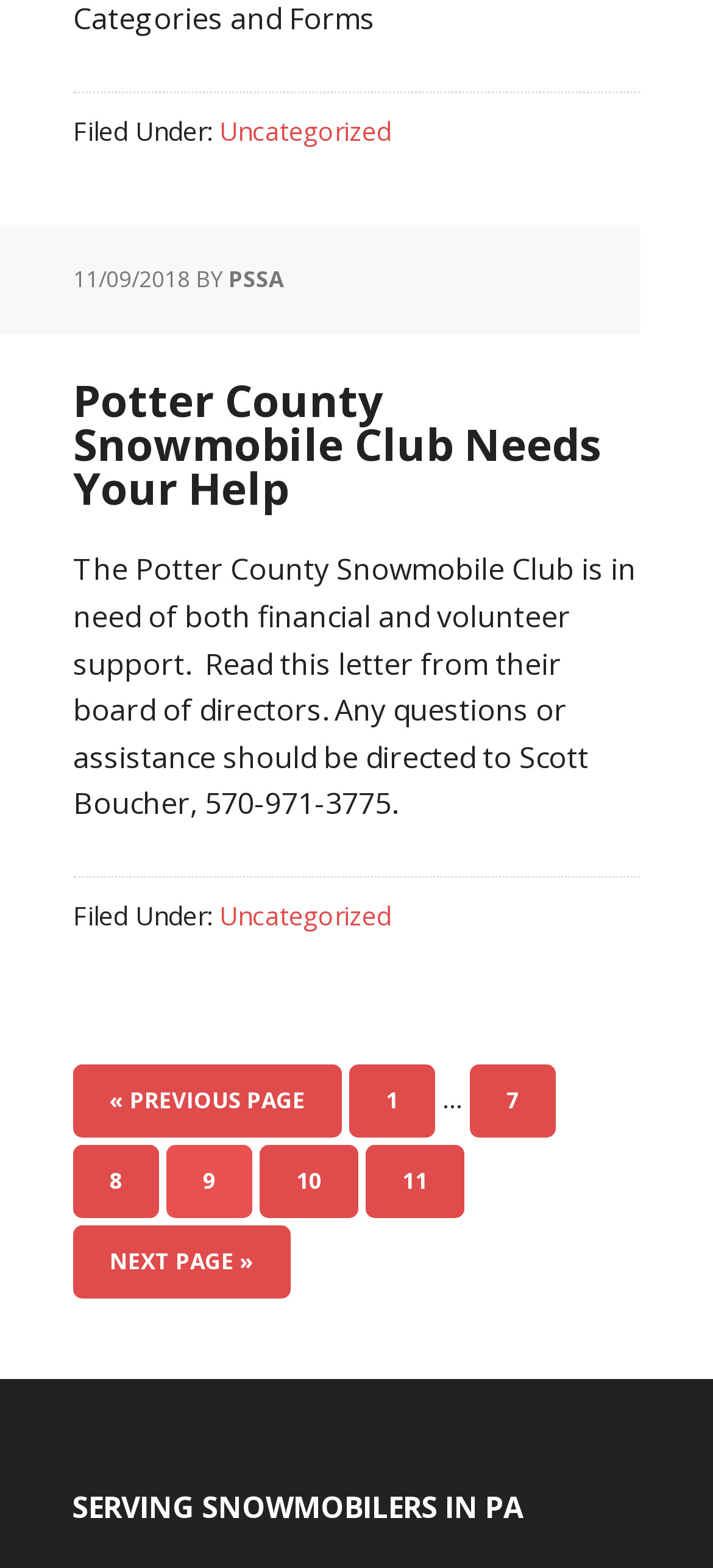Determine the coordinates of the bounding box for the clickable area needed to execute this instruction: "view previous page".

[0.103, 0.679, 0.479, 0.726]